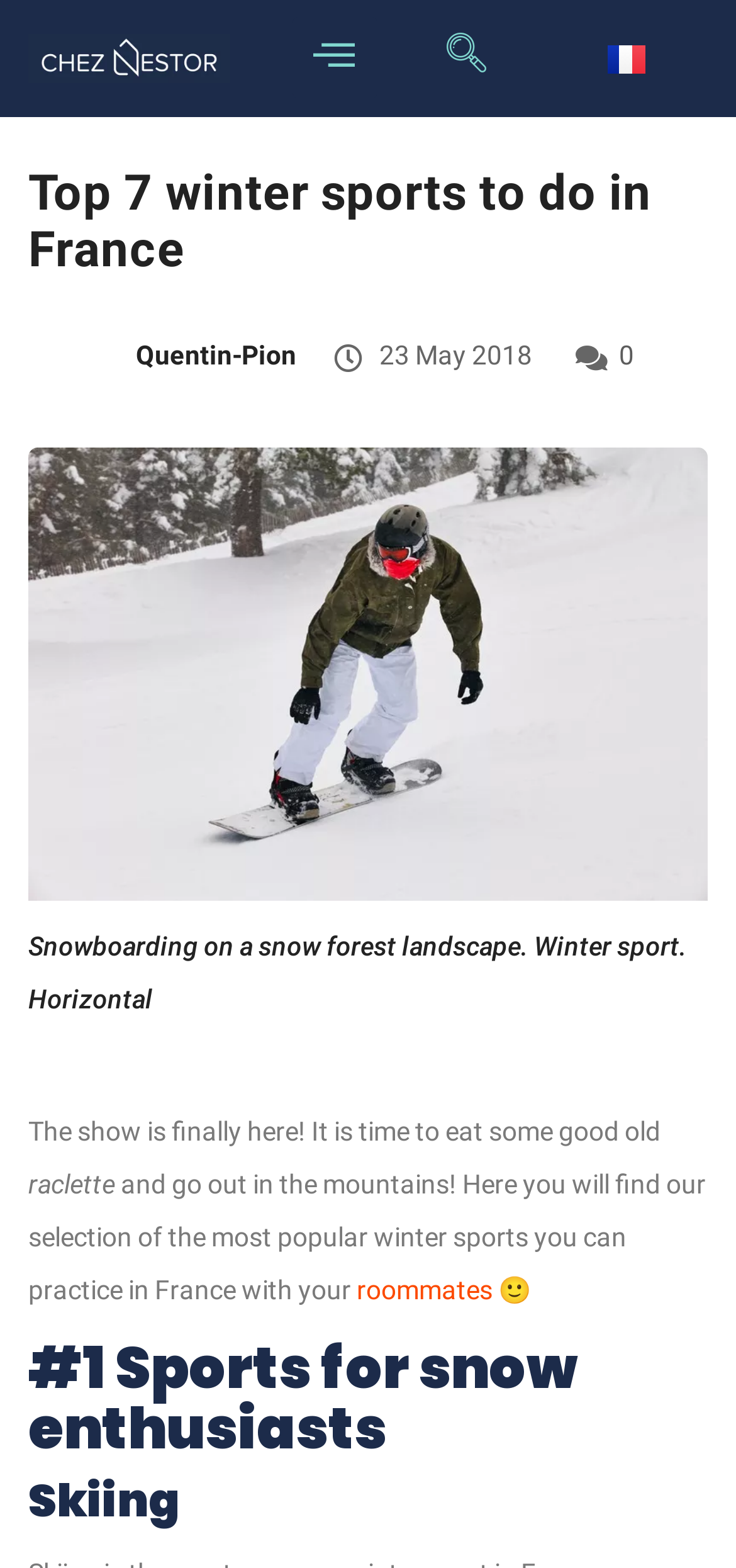Determine the heading of the webpage and extract its text content.

Top 7 winter sports to do in France